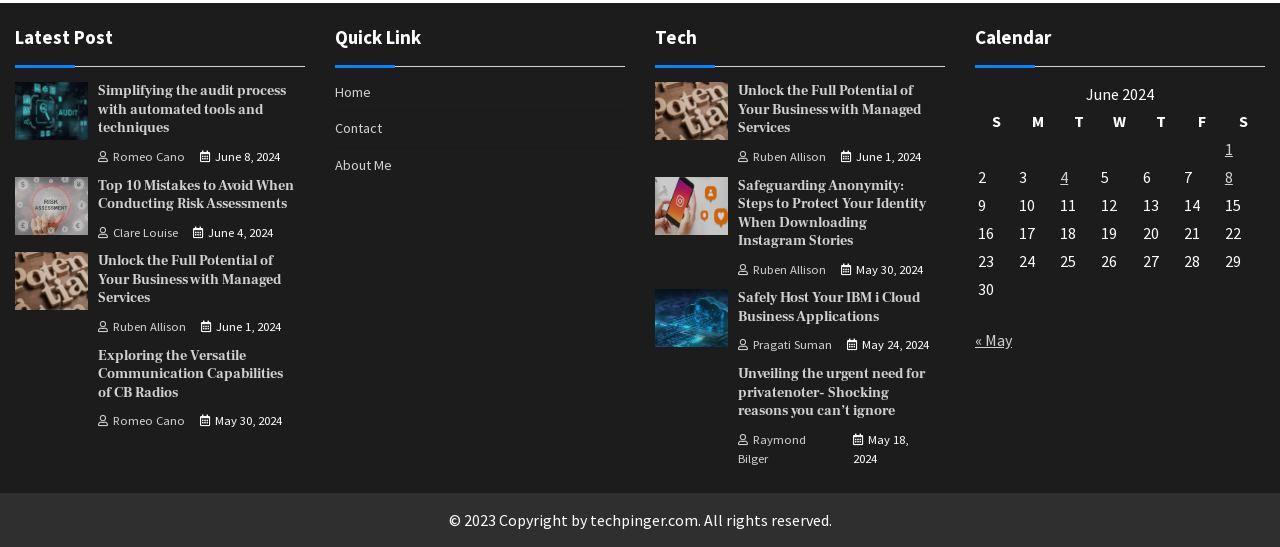Could you determine the bounding box coordinates of the clickable element to complete the instruction: "Click on the 'Latest Post' heading"? Provide the coordinates as four float numbers between 0 and 1, i.e., [left, top, right, bottom].

[0.012, 0.042, 0.238, 0.123]